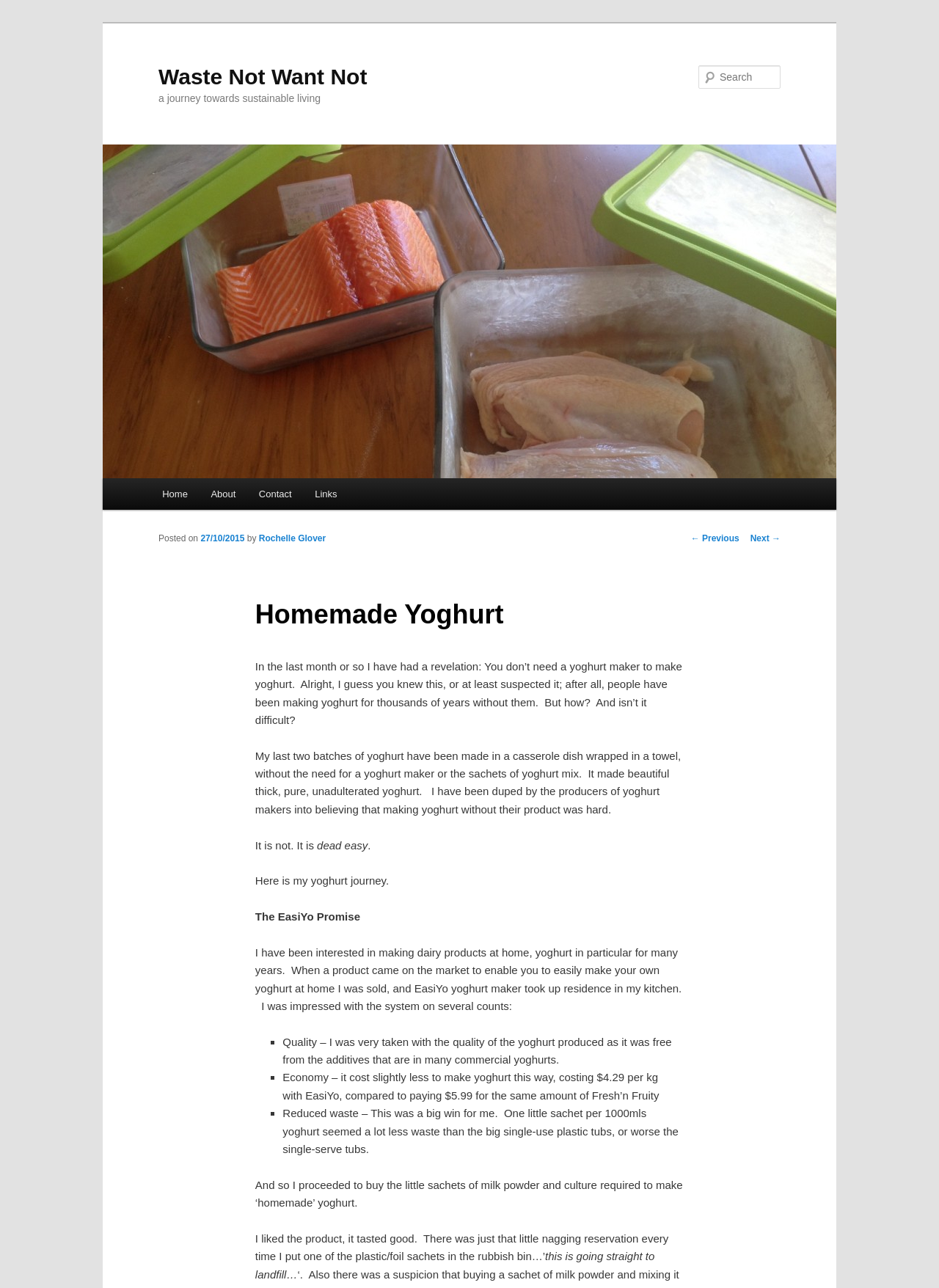Pinpoint the bounding box coordinates of the clickable area necessary to execute the following instruction: "Go to the next page". The coordinates should be given as four float numbers between 0 and 1, namely [left, top, right, bottom].

[0.799, 0.414, 0.831, 0.422]